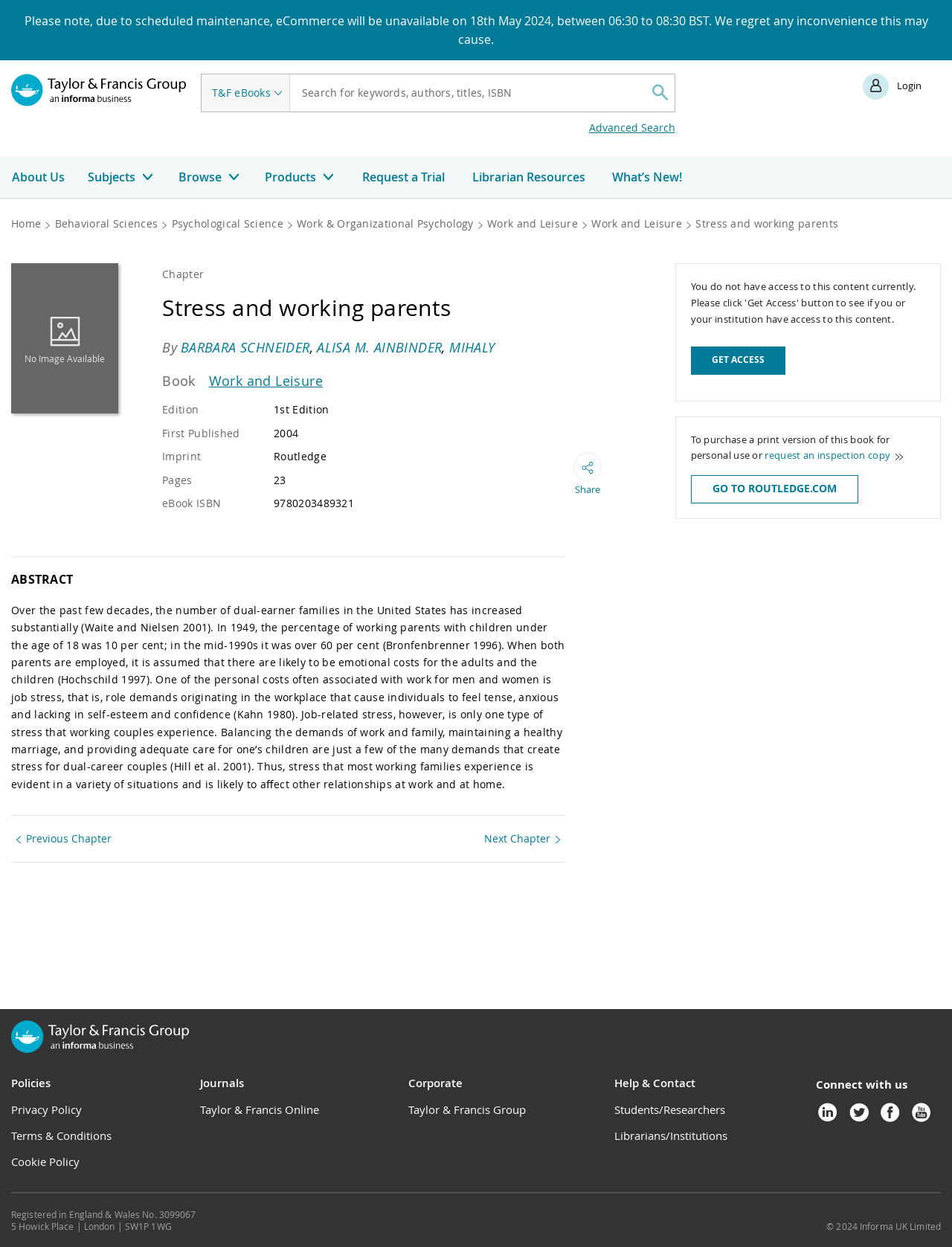Please identify the bounding box coordinates of the element that needs to be clicked to execute the following command: "Login to your account". Provide the bounding box using four float numbers between 0 and 1, formatted as [left, top, right, bottom].

[0.906, 0.059, 0.969, 0.08]